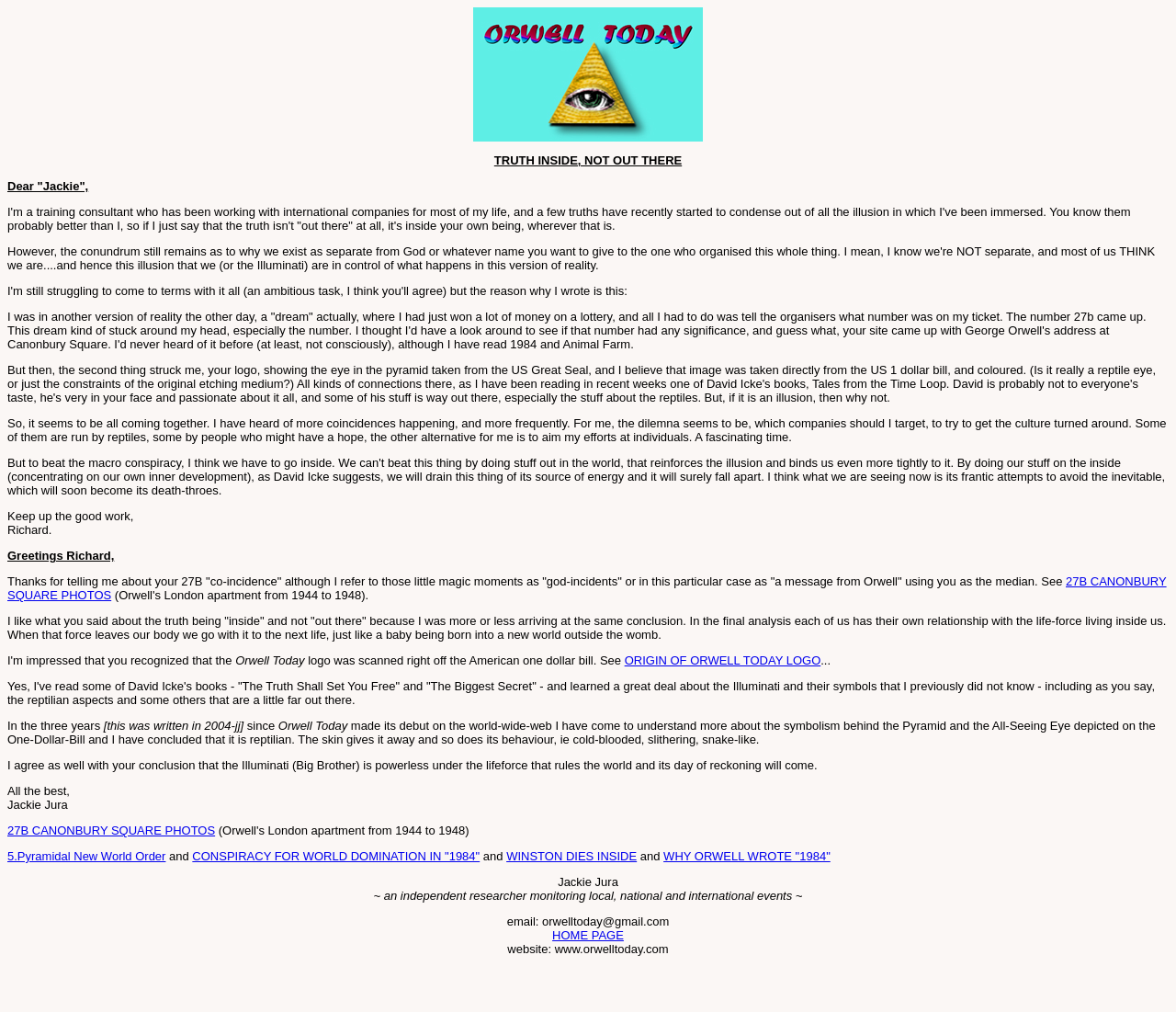Indicate the bounding box coordinates of the element that needs to be clicked to satisfy the following instruction: "Visit the home page". The coordinates should be four float numbers between 0 and 1, i.e., [left, top, right, bottom].

[0.47, 0.917, 0.53, 0.931]